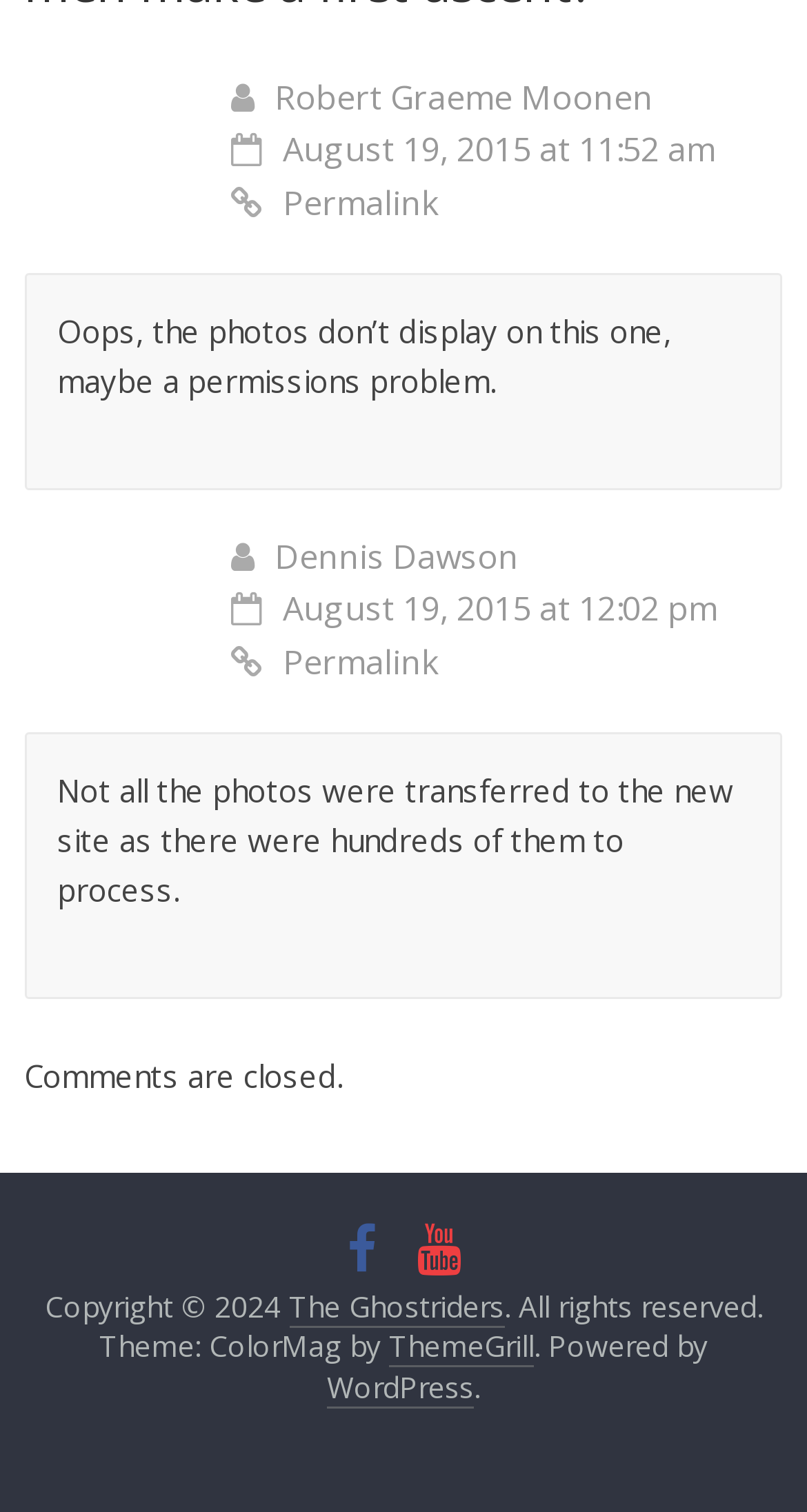Please give a succinct answer to the question in one word or phrase:
Who wrote the first comment?

Robert Graeme Moonen